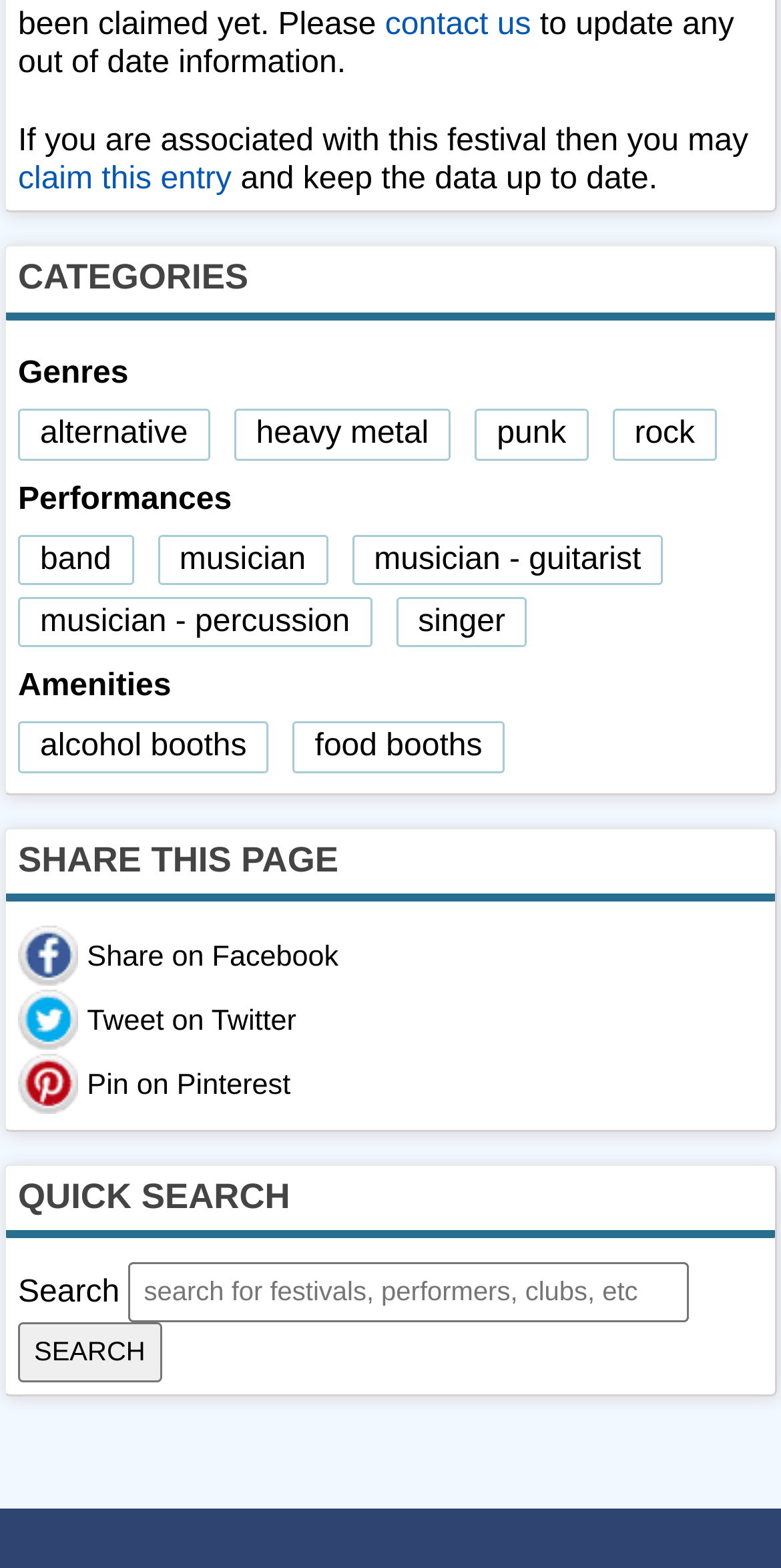What social media platforms are available for sharing?
Answer the question in as much detail as possible.

The webpage provides links to share the page on three social media platforms: Facebook, Twitter, and Pinterest, as indicated by the 'Share us on Facebook', 'Tweet on Twitter', and 'Pin to Pinterest' links.